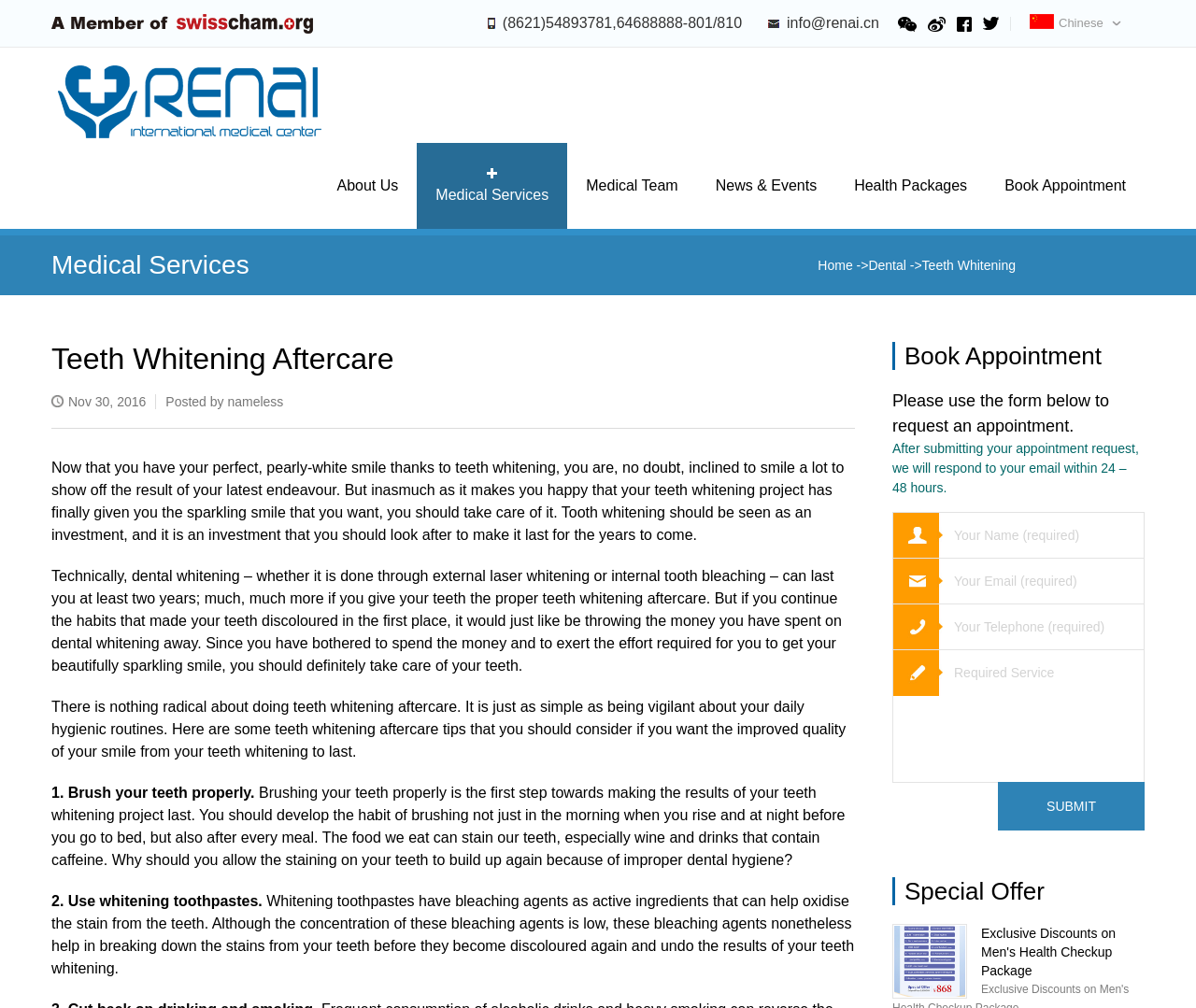Locate the bounding box of the user interface element based on this description: "Chinese".

[0.861, 0.016, 0.922, 0.03]